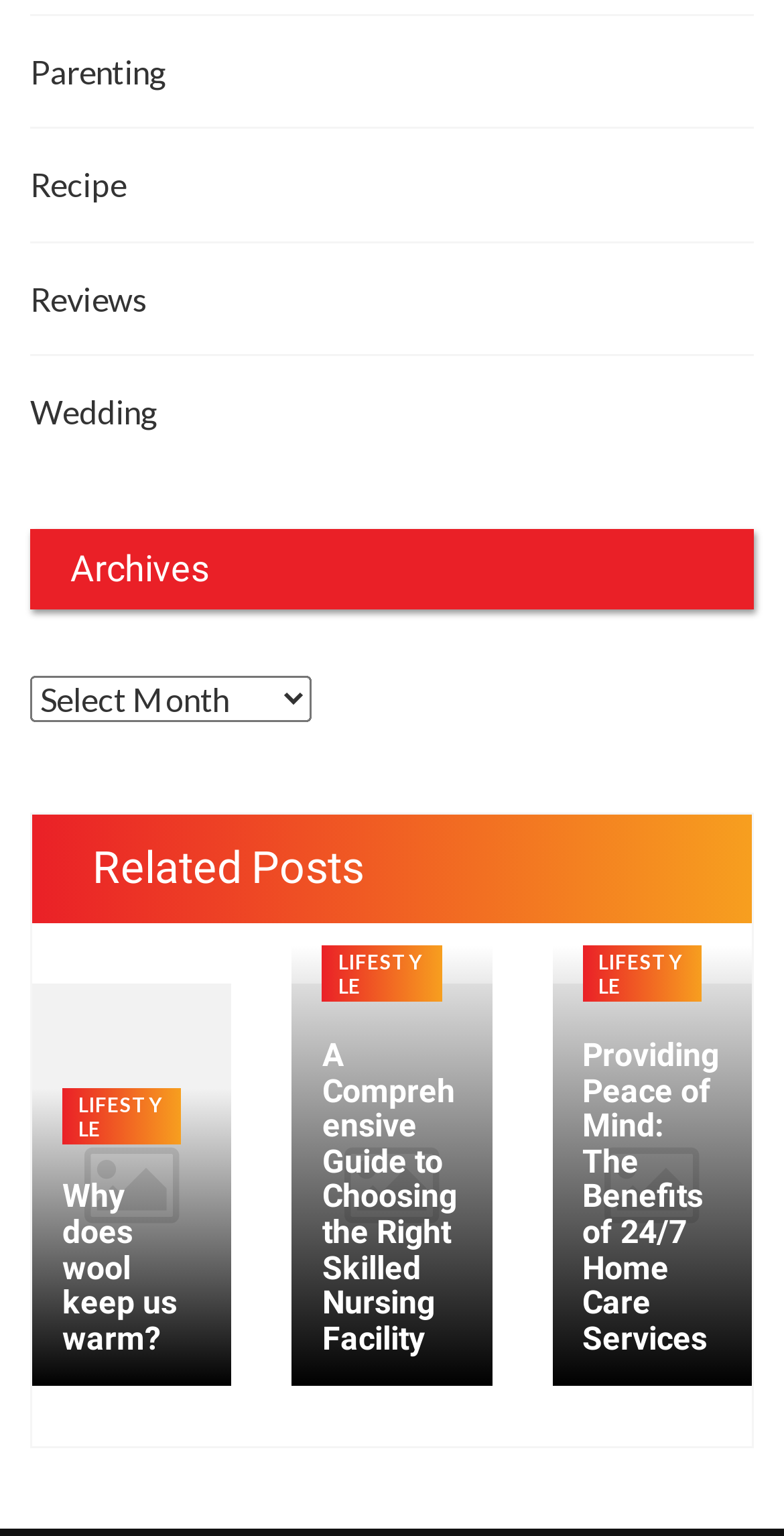Please identify the bounding box coordinates of the area I need to click to accomplish the following instruction: "Click on Parenting".

[0.038, 0.029, 0.777, 0.063]